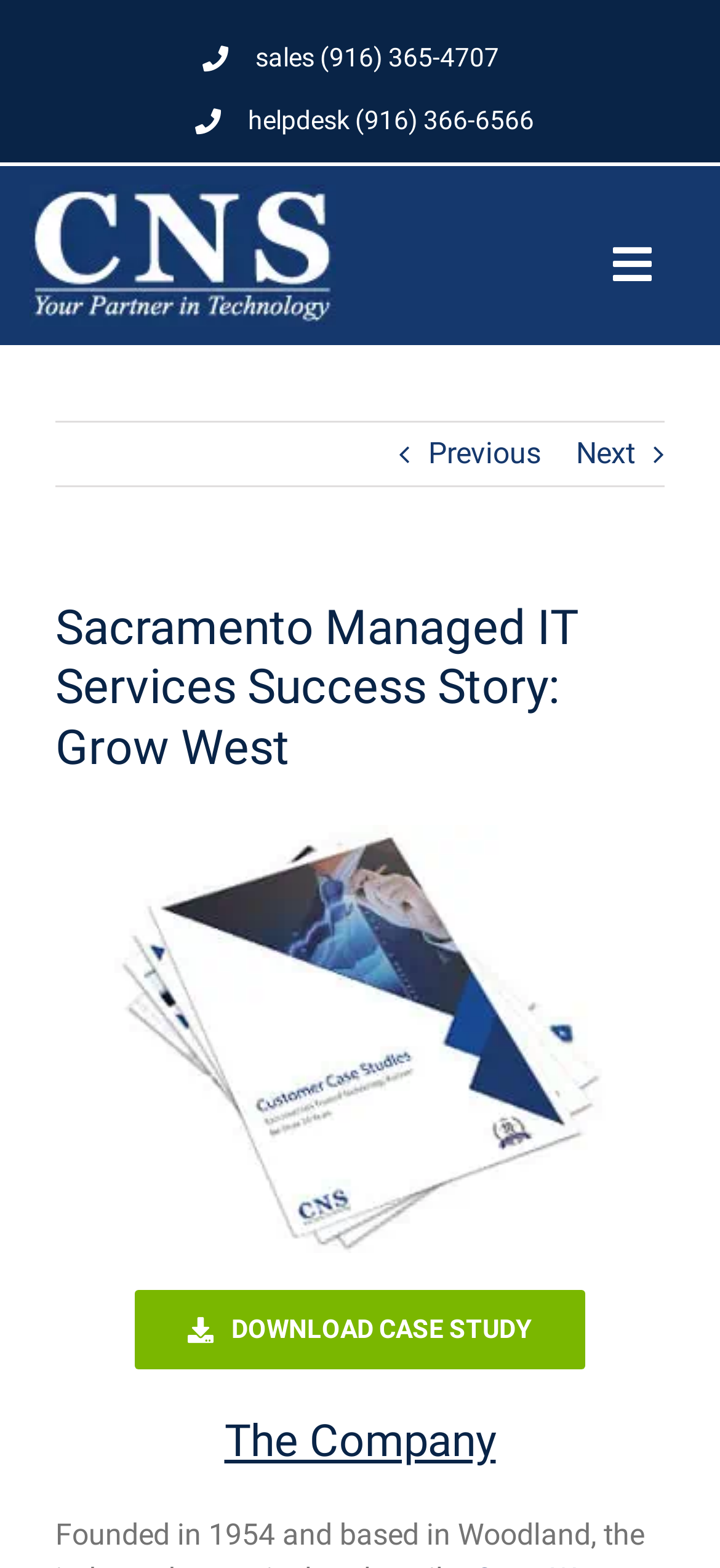How many navigation links are there?
Using the details shown in the screenshot, provide a comprehensive answer to the question.

I found the navigation links by looking at the top section of the webpage, where I saw a 'Main Menu Mobile' navigation section with two links, 'Previous' and 'Next'.